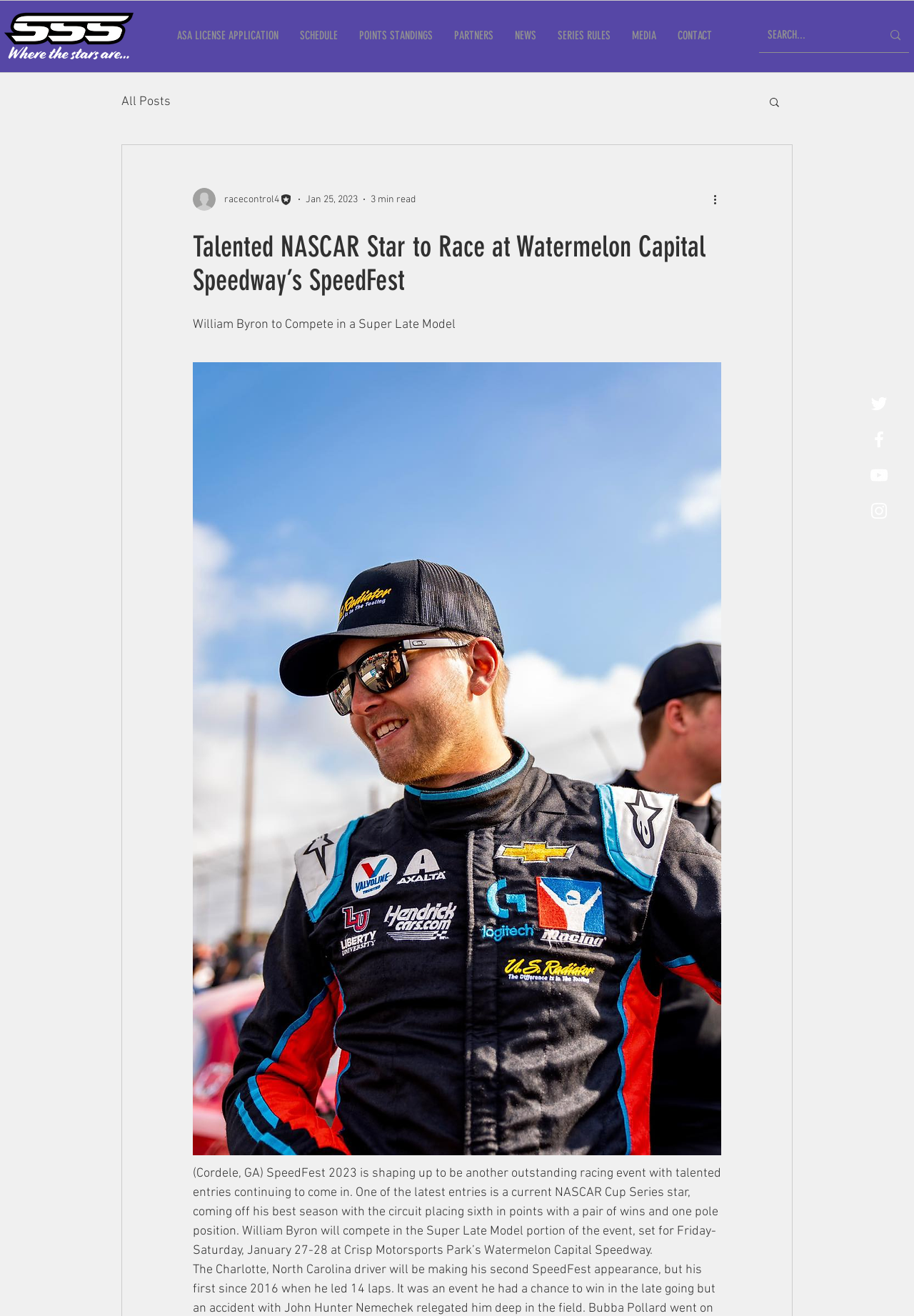Please reply with a single word or brief phrase to the question: 
What type of model will William Byron compete in?

Super Late Model